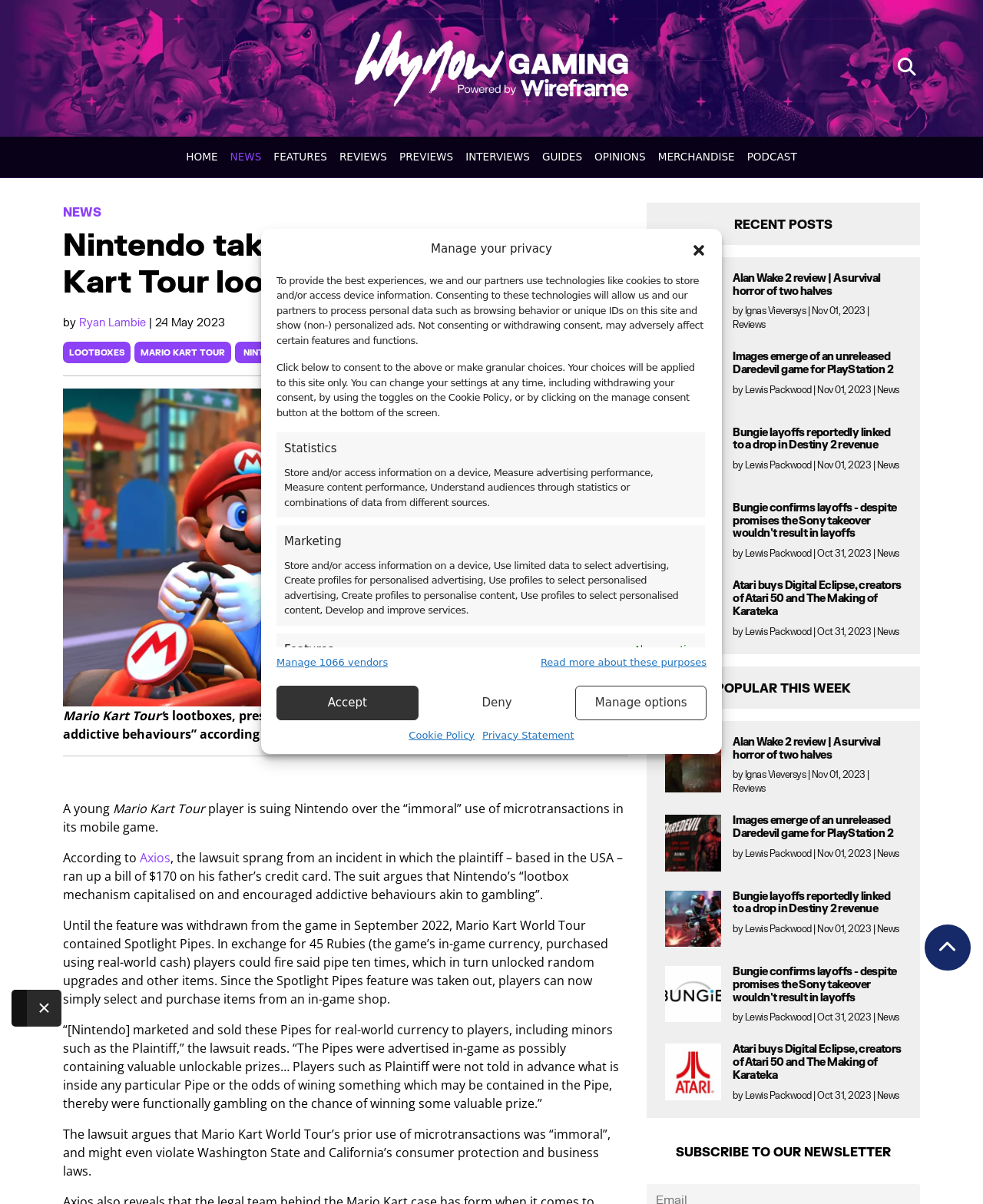Given the element description, predict the bounding box coordinates in the format (top-left x, top-left y, bottom-right x, bottom-right y). Make sure all values are between 0 and 1. Here is the element description: Ryan Lambie

[0.08, 0.262, 0.152, 0.273]